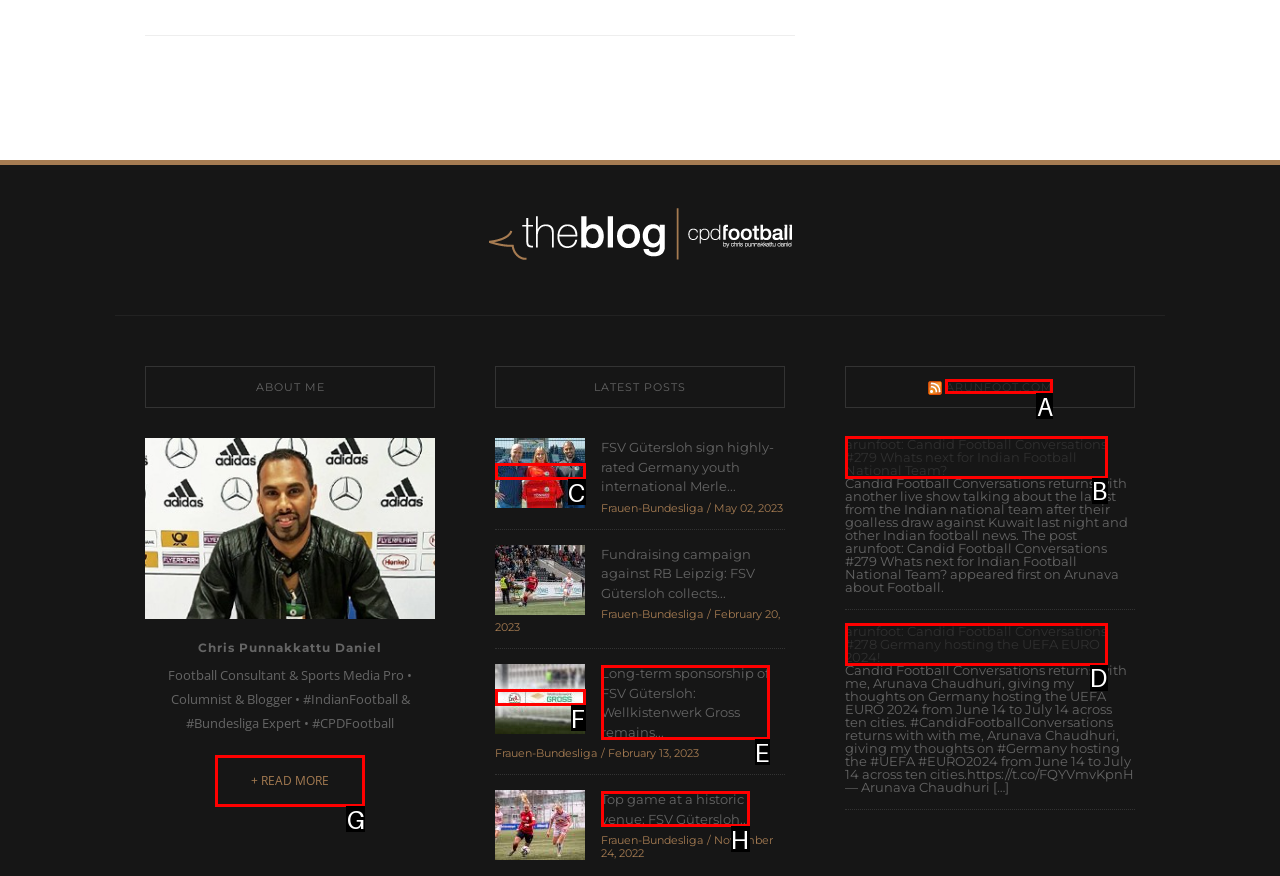Determine the letter of the element you should click to carry out the task: Read more about Chris Punnakkattu Daniel
Answer with the letter from the given choices.

G